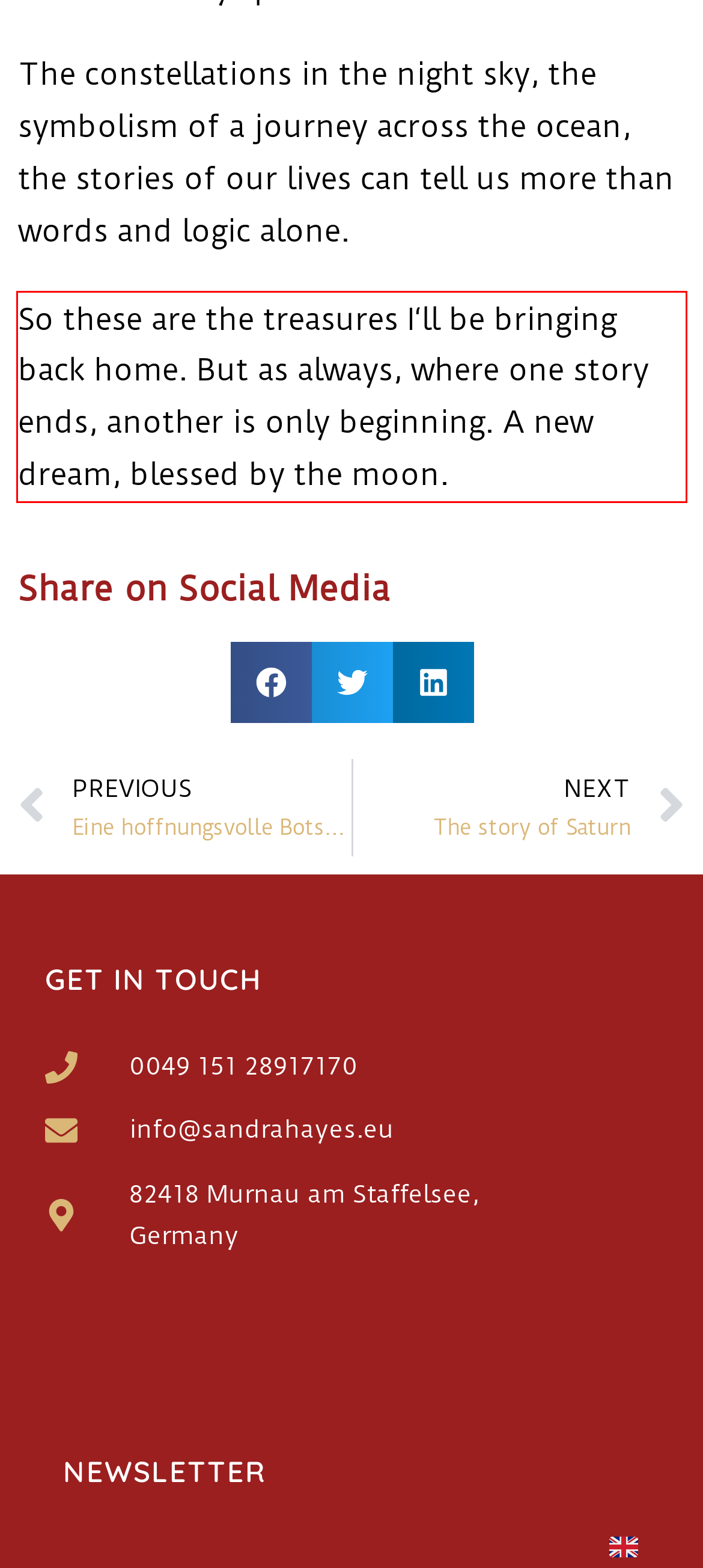Please perform OCR on the text content within the red bounding box that is highlighted in the provided webpage screenshot.

So these are the treasures I‘ll be bringing back home. But as always, where one story ends, another is only beginning. A new dream, blessed by the moon.